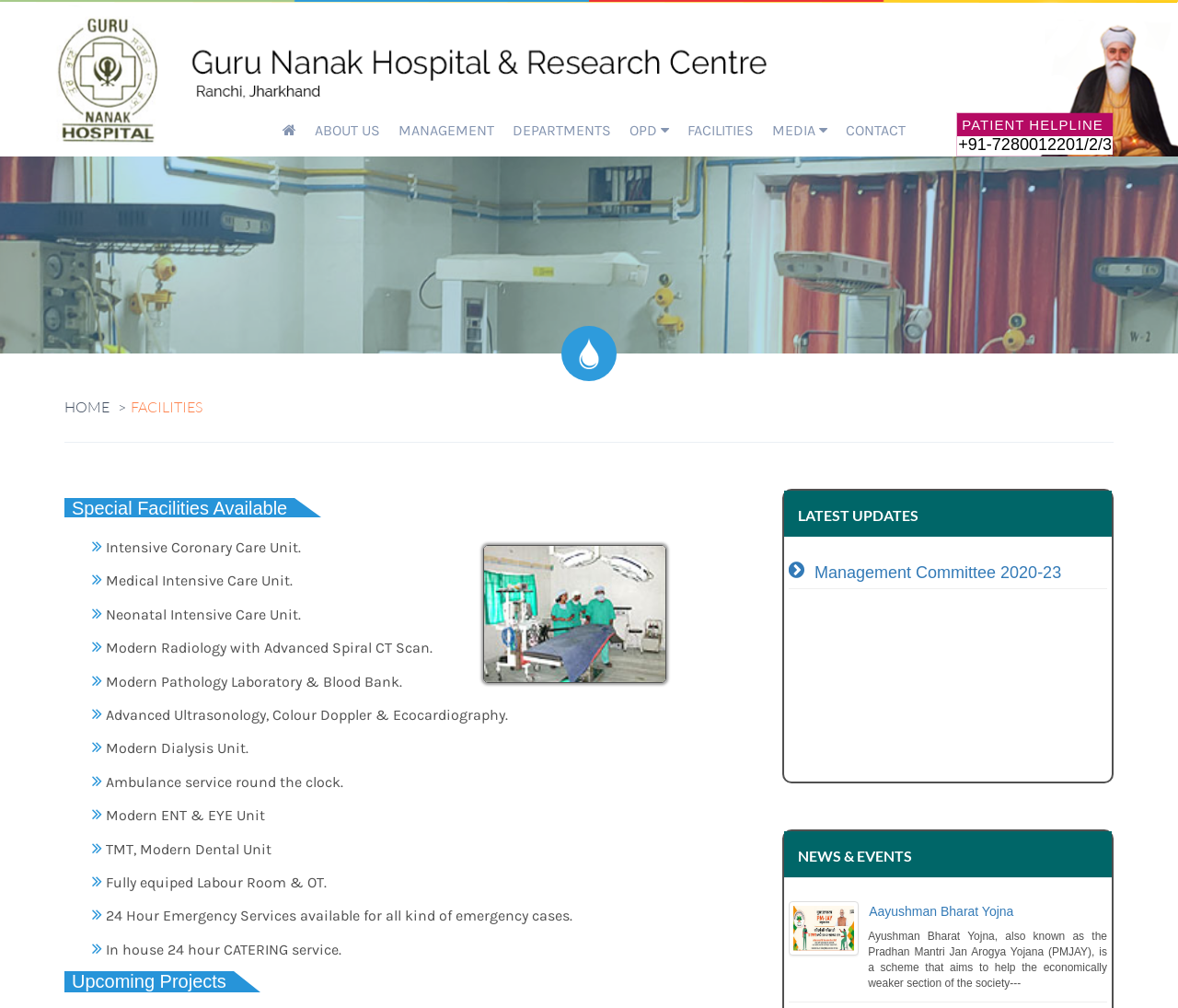Pinpoint the bounding box coordinates of the area that must be clicked to complete this instruction: "Know more about Aayushman Bharat Yojna".

[0.737, 0.898, 0.94, 0.912]